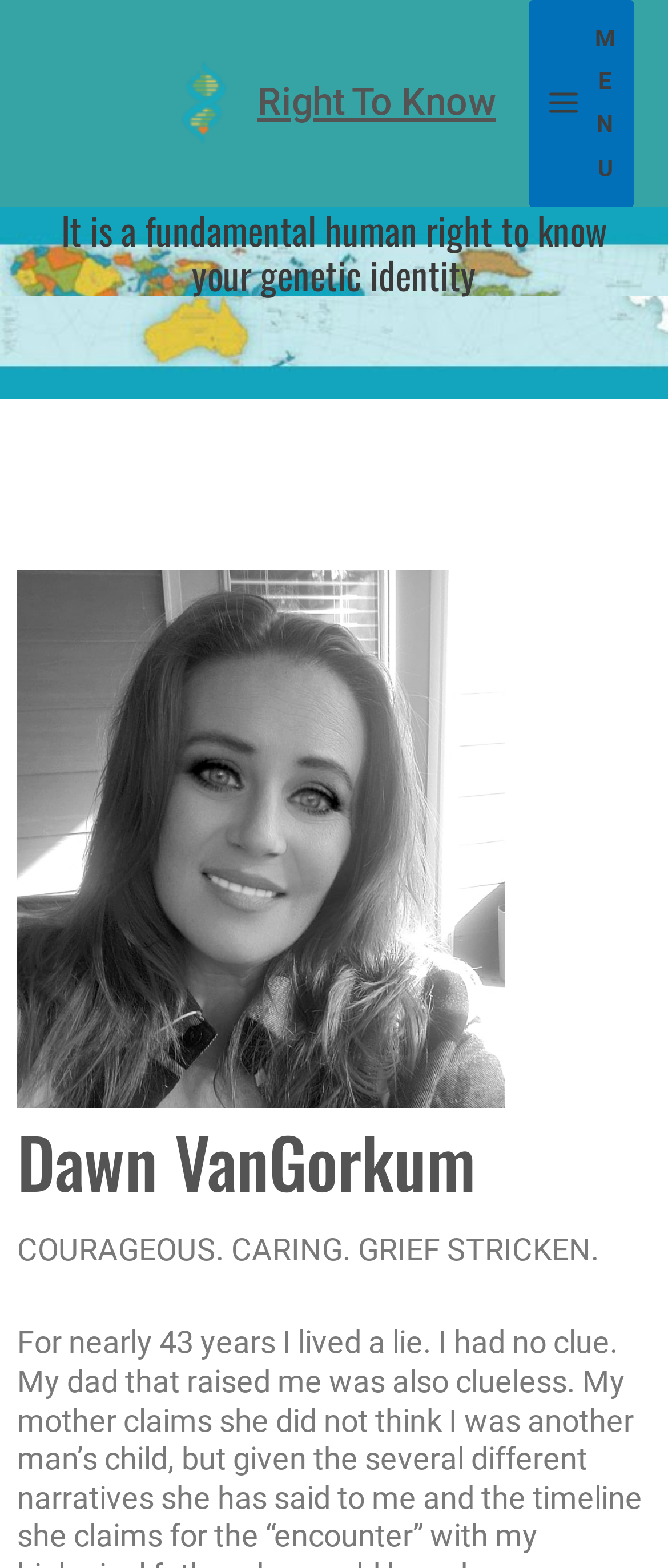What is the purpose of the button with the text 'Main Menu MENU'?
Provide a one-word or short-phrase answer based on the image.

To expand the main menu